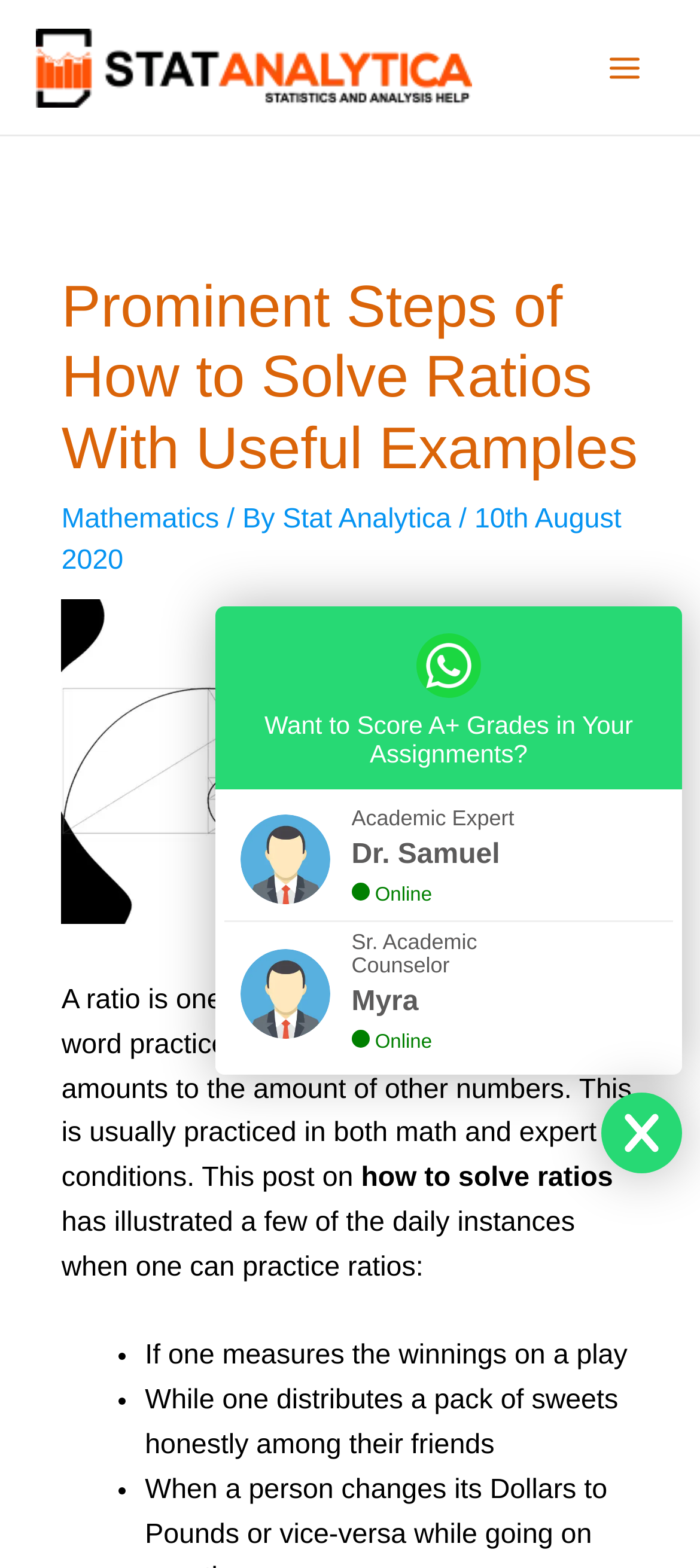What is the topic of the article?
Please use the image to provide an in-depth answer to the question.

The topic of the article can be inferred from the header section, where it is written as 'Prominent Steps of How to Solve Ratios With Useful Examples', and also from the content of the article, which explains the concept of ratios and provides examples.